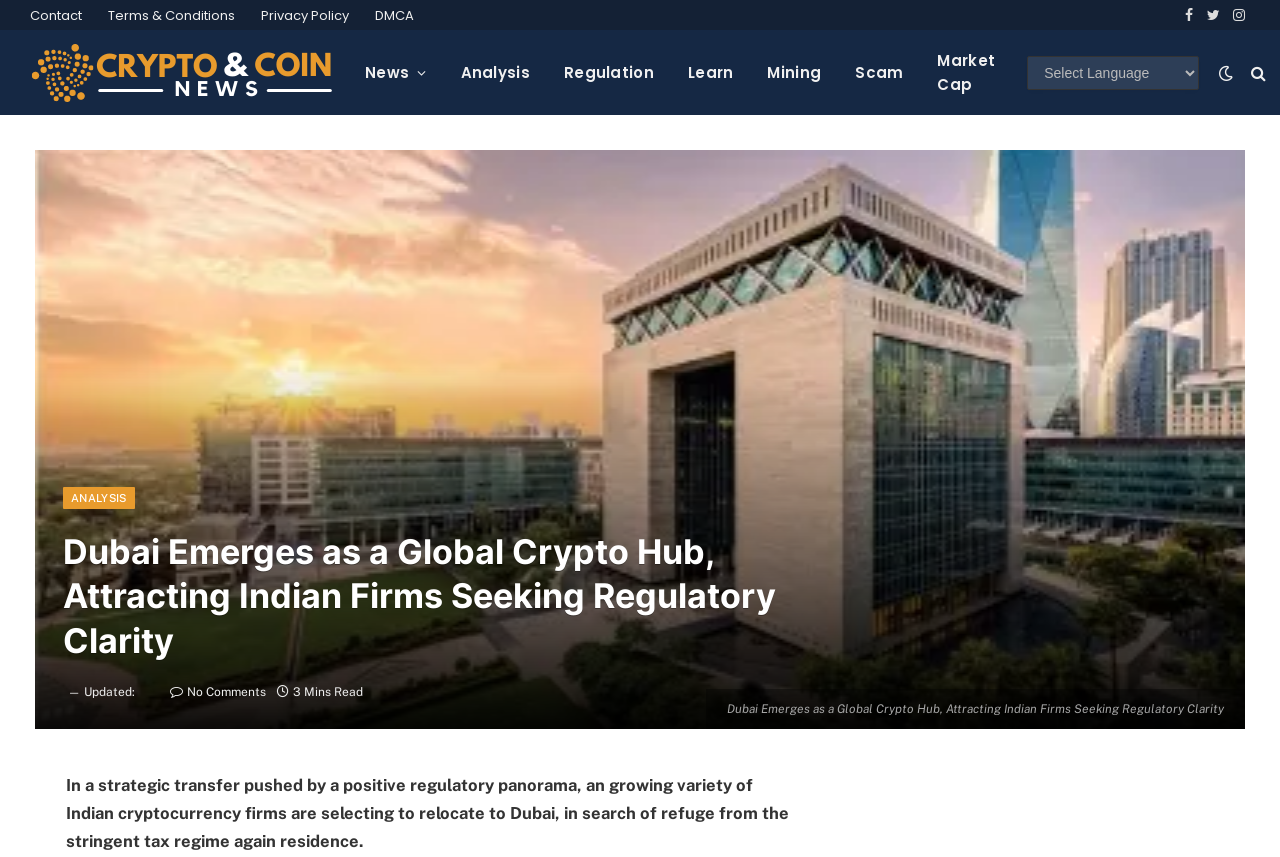Refer to the screenshot and give an in-depth answer to this question: What is the topic of the main article?

I determined the topic of the main article by reading the heading 'Dubai Emerges as a Global Crypto Hub, Attracting Indian Firms Seeking Regulatory Clarity' which is located at the top of the webpage.